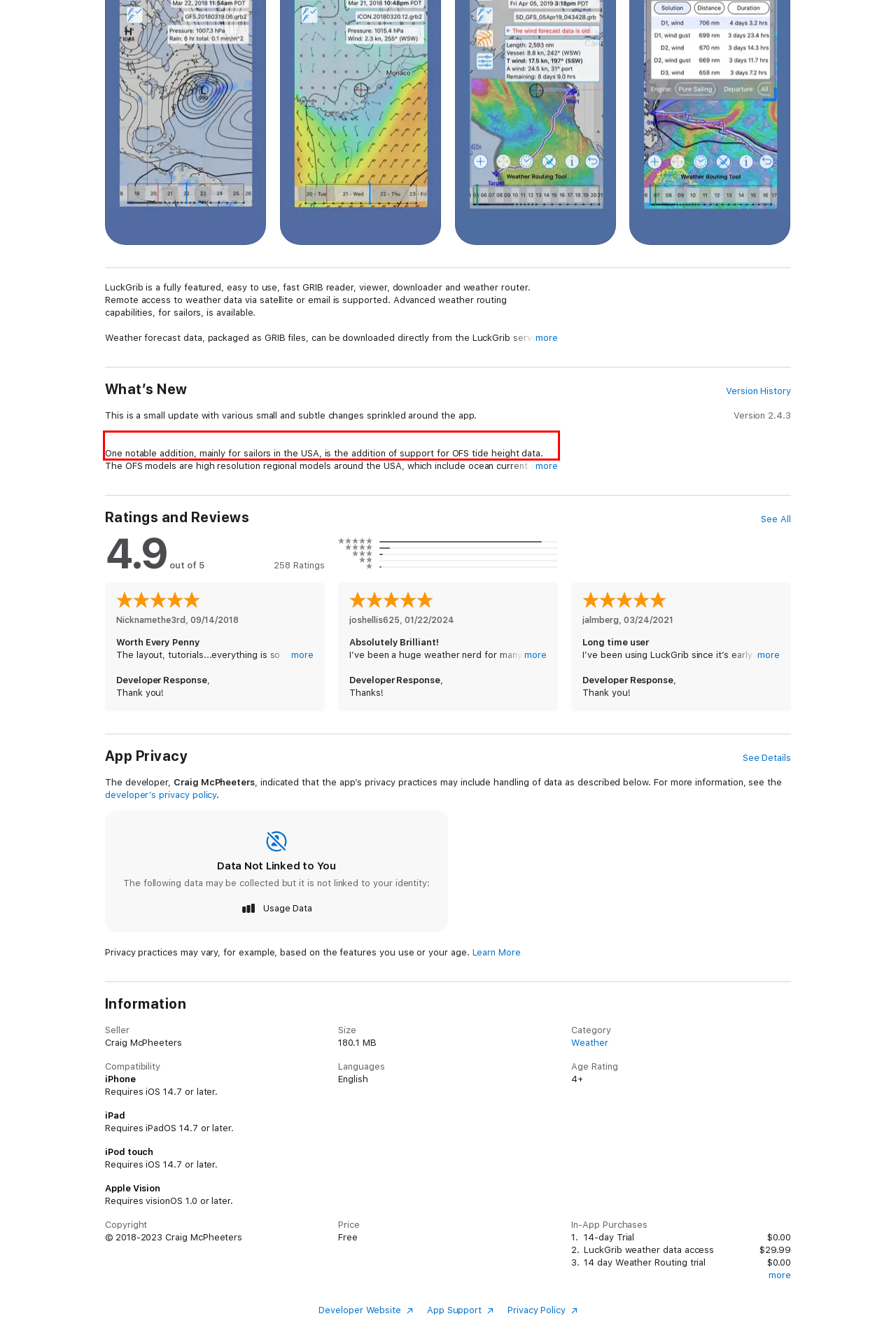Please identify and extract the text from the UI element that is surrounded by a red bounding box in the provided webpage screenshot.

LuckGrib is unique among apps that were originally designed for sailors, in that the weather analysis tools are powerful enough to attract attention from meteorologitsts.